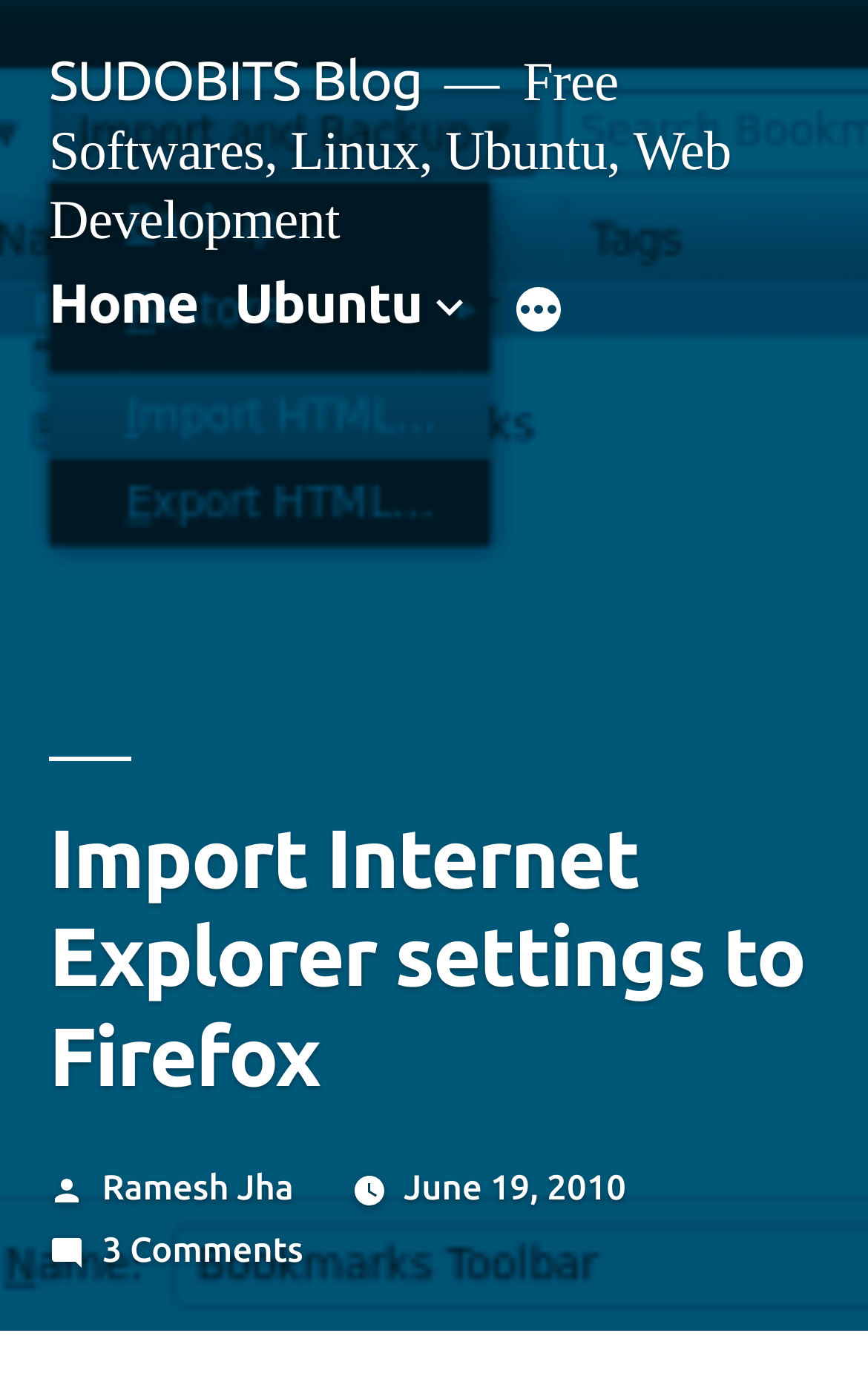Predict the bounding box of the UI element that fits this description: "SUDOBITS Blog".

[0.056, 0.036, 0.486, 0.081]